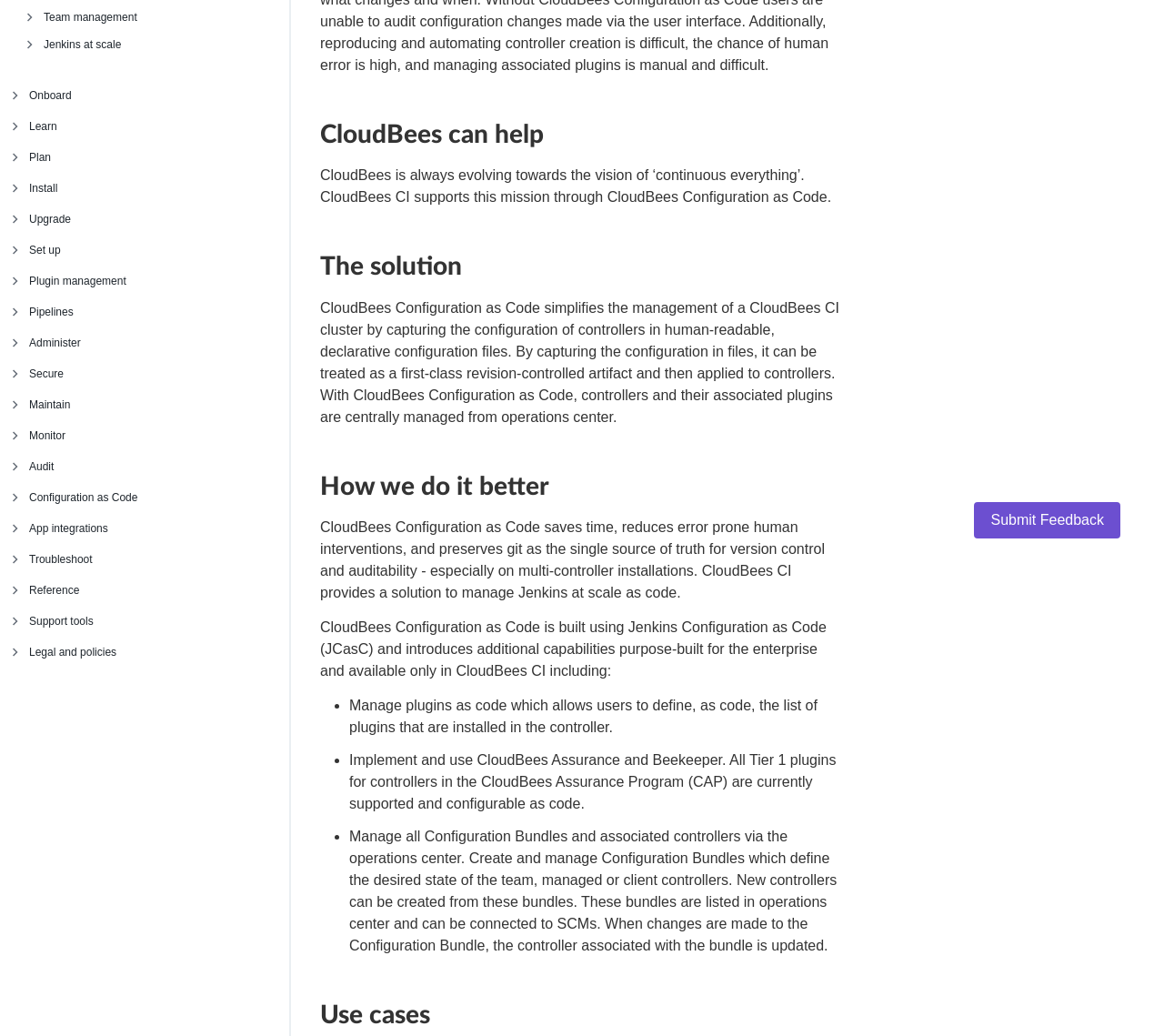Determine the bounding box of the UI component based on this description: "Generating a support bundle". The bounding box coordinates should be four float values between 0 and 1, i.e., [left, top, right, bottom].

[0.0, 0.615, 0.236, 0.641]